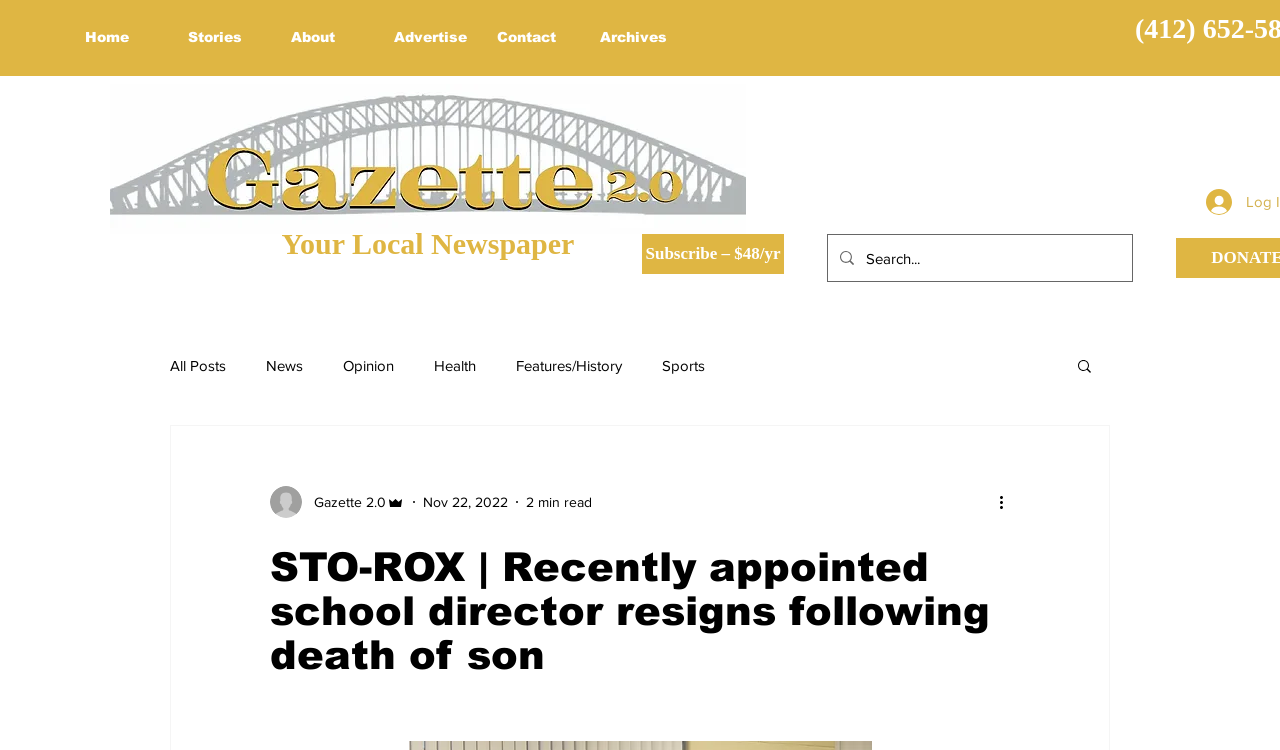Offer an in-depth caption of the entire webpage.

This webpage appears to be a news article from a local newspaper. At the top, there is a navigation menu with links to "Home", "Stories", "About", "Advertise", "Contact", and "Archives". Next to the navigation menu, there is a link to subscribe to the newspaper for $48 per year.

Below the navigation menu, there is a large image taking up most of the width of the page, with a heading "Your Local Newspaper" above it. To the right of the image, there is a search bar with a magnifying glass icon and a placeholder text "Search...".

Further down the page, there is a section with a heading "blog" that contains links to different categories of articles, including "All Posts", "News", "Opinion", "Health", "Features/History", and "Sports".

The main content of the page is an article with a heading "STO-ROX | Recently appointed school director resigns following death of son". The article appears to be about a school director who resigned due to the recent death of his son. The article is accompanied by a photo of the school director, Shawn Evans, at a recent school board meeting. The author of the article is credited as Elizabeth Perry.

At the bottom of the article, there are buttons to perform more actions, such as sharing or saving the article. There is also a timestamp indicating that the article was published on November 22, 2022, and an estimate of the reading time, which is 2 minutes.